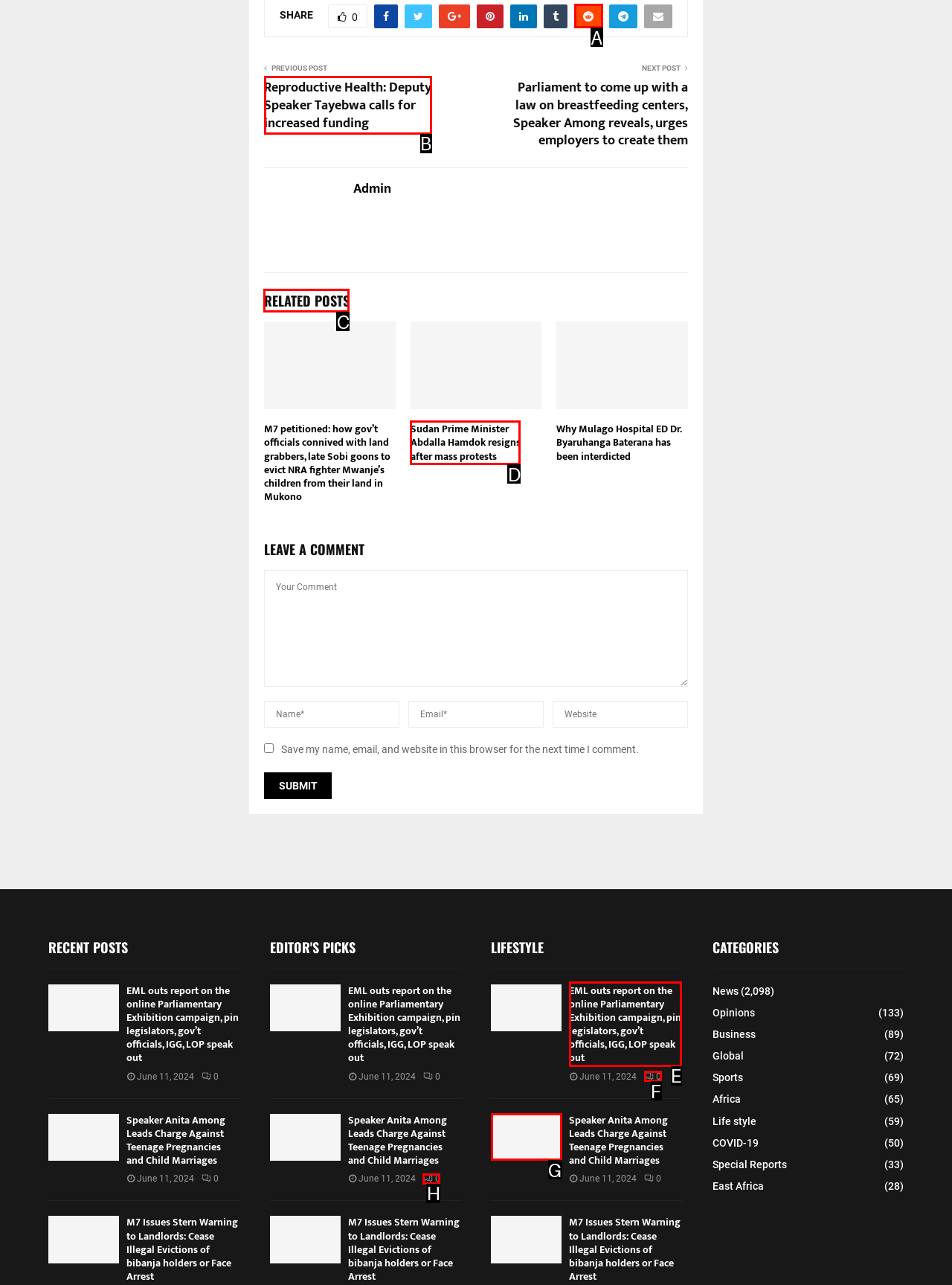Select the right option to accomplish this task: View the 'RELATED POSTS'. Reply with the letter corresponding to the correct UI element.

C